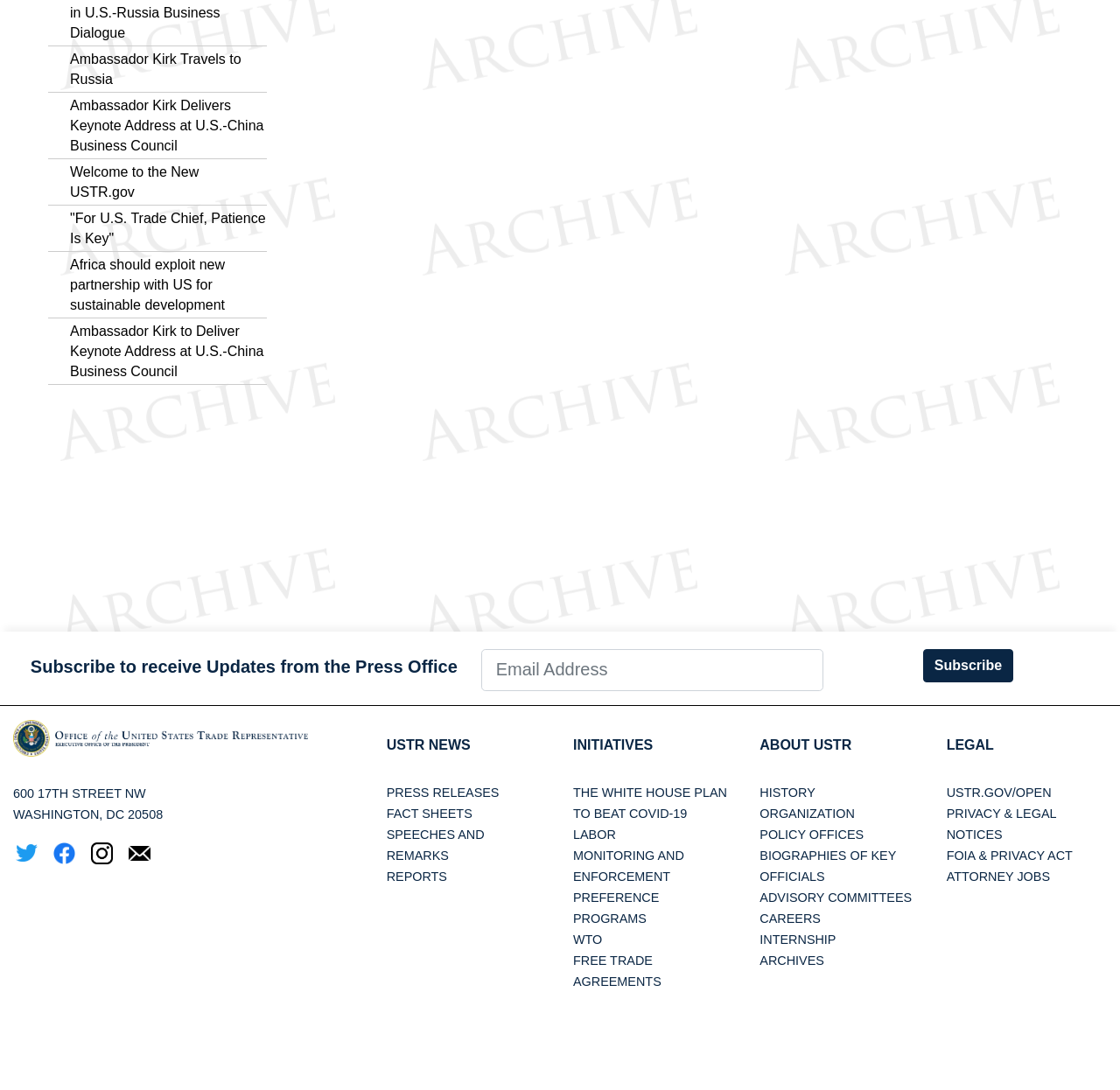Based on the element description, predict the bounding box coordinates (top-left x, top-left y, bottom-right x, bottom-right y) for the UI element in the screenshot: Attorney Jobs

[0.845, 0.798, 0.938, 0.811]